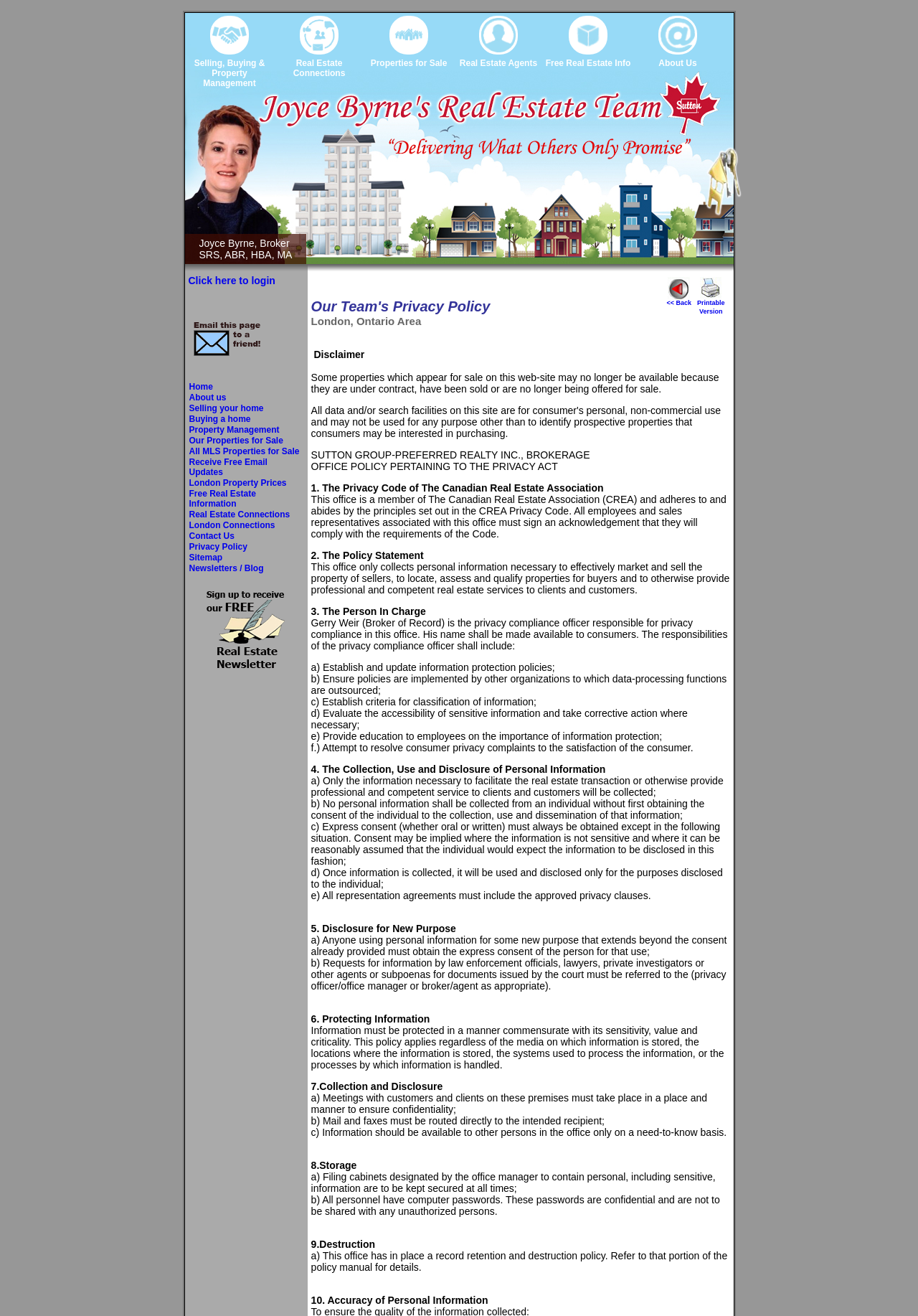What is the name of the broker?
From the screenshot, supply a one-word or short-phrase answer.

Joyce Byrne